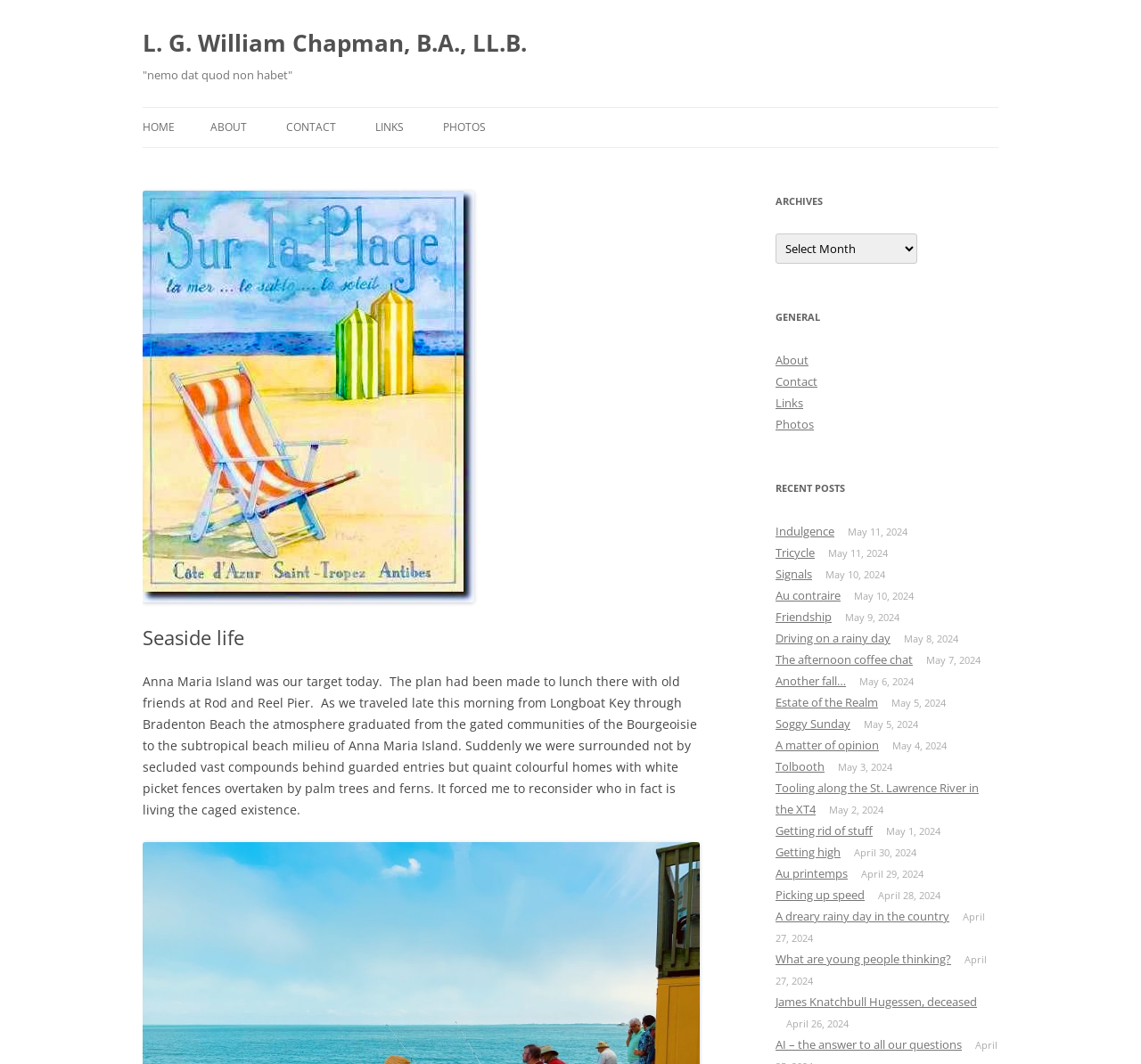Locate the bounding box coordinates of the element I should click to achieve the following instruction: "Visit the 'ABOUT' page".

[0.184, 0.101, 0.216, 0.138]